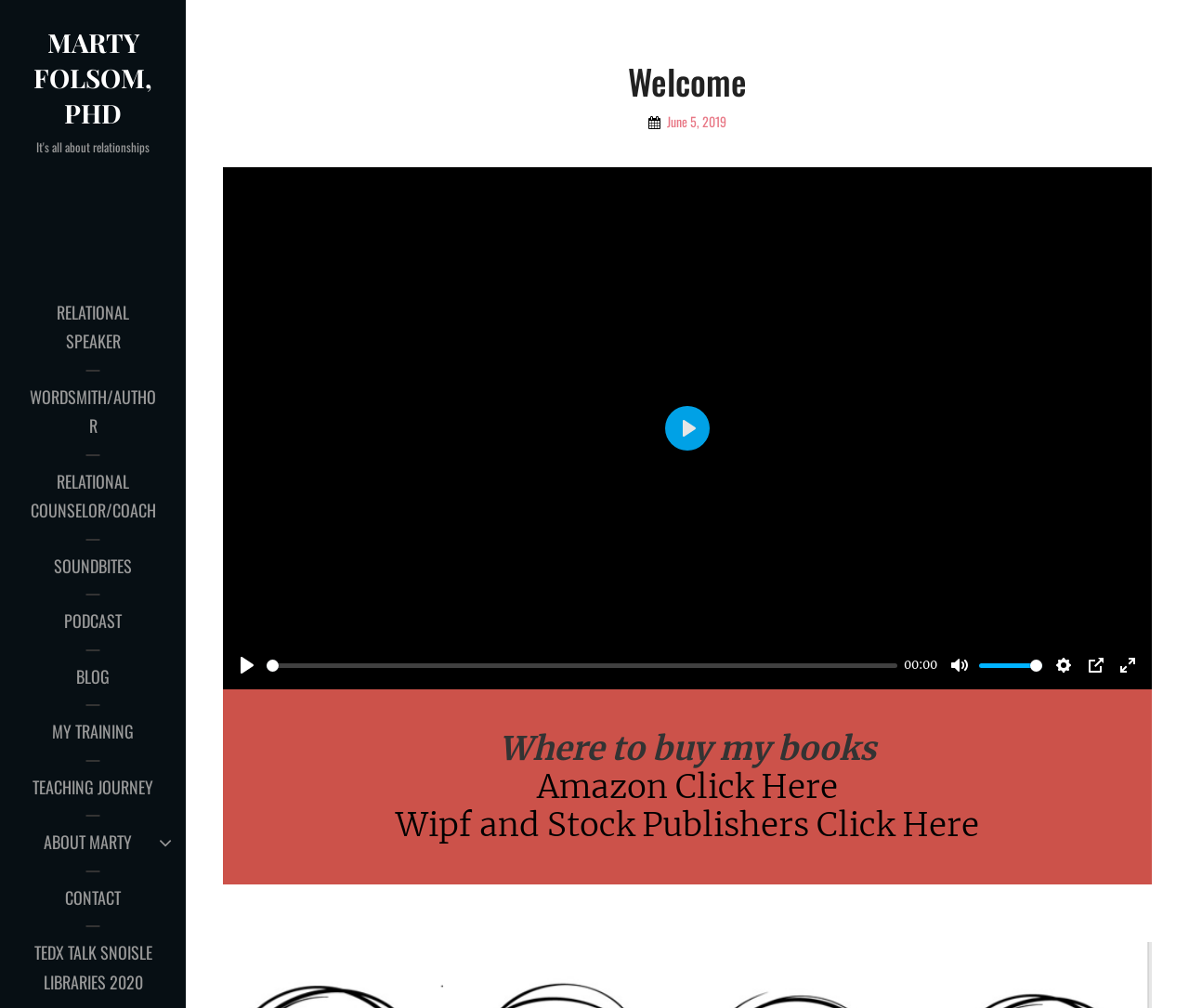What is the volume level of the media?
Could you give a comprehensive explanation in response to this question?

The volume level of the media is '100.0%', which is mentioned in the slider element 'Volume' inside the media player section. This suggests that the media is currently playing at its maximum volume level, and the user can adjust the volume using the provided slider.